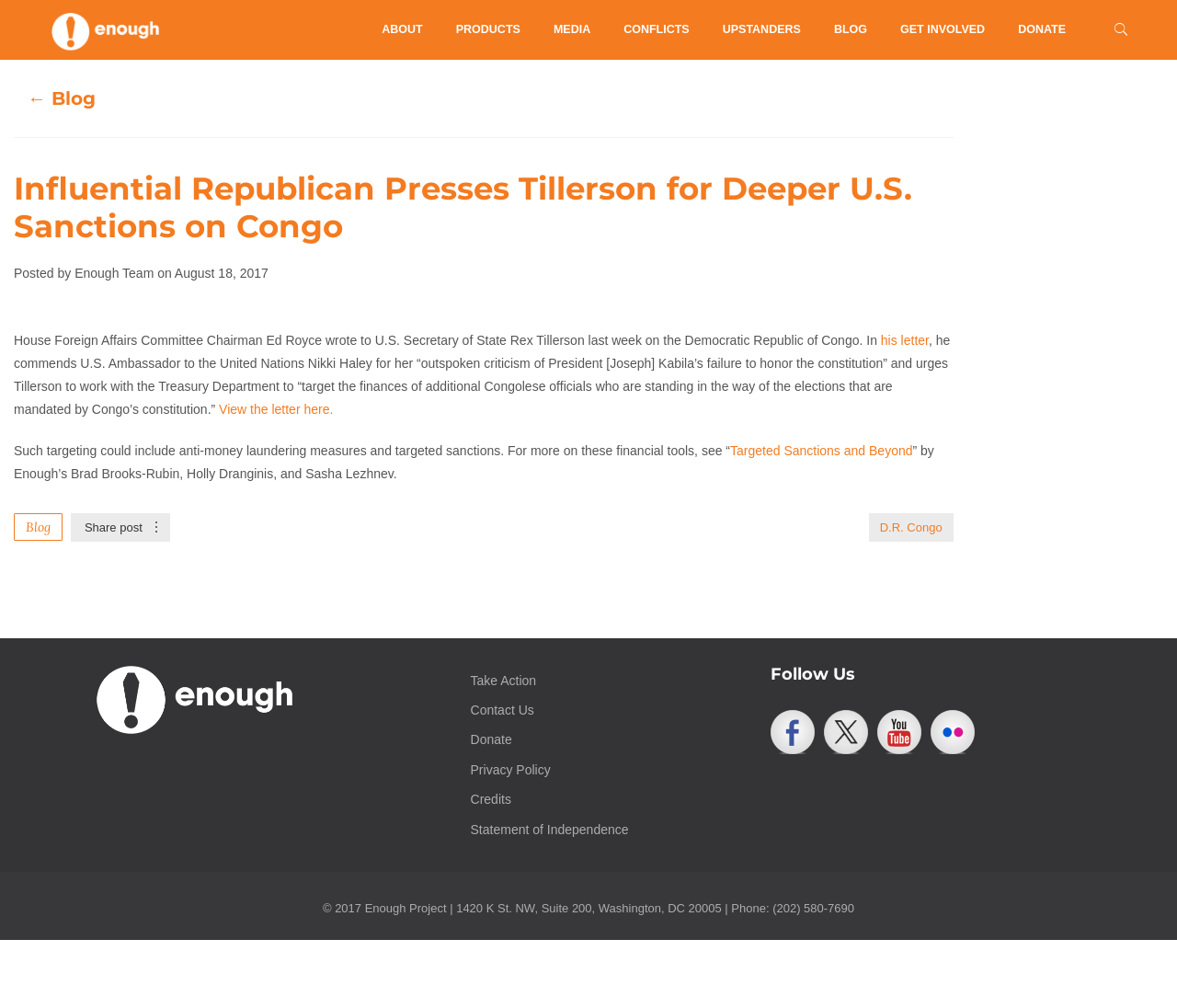Show the bounding box coordinates for the element that needs to be clicked to execute the following instruction: "Click on the 'ABOUT' link". Provide the coordinates in the form of four float numbers between 0 and 1, i.e., [left, top, right, bottom].

[0.31, 0.0, 0.373, 0.059]